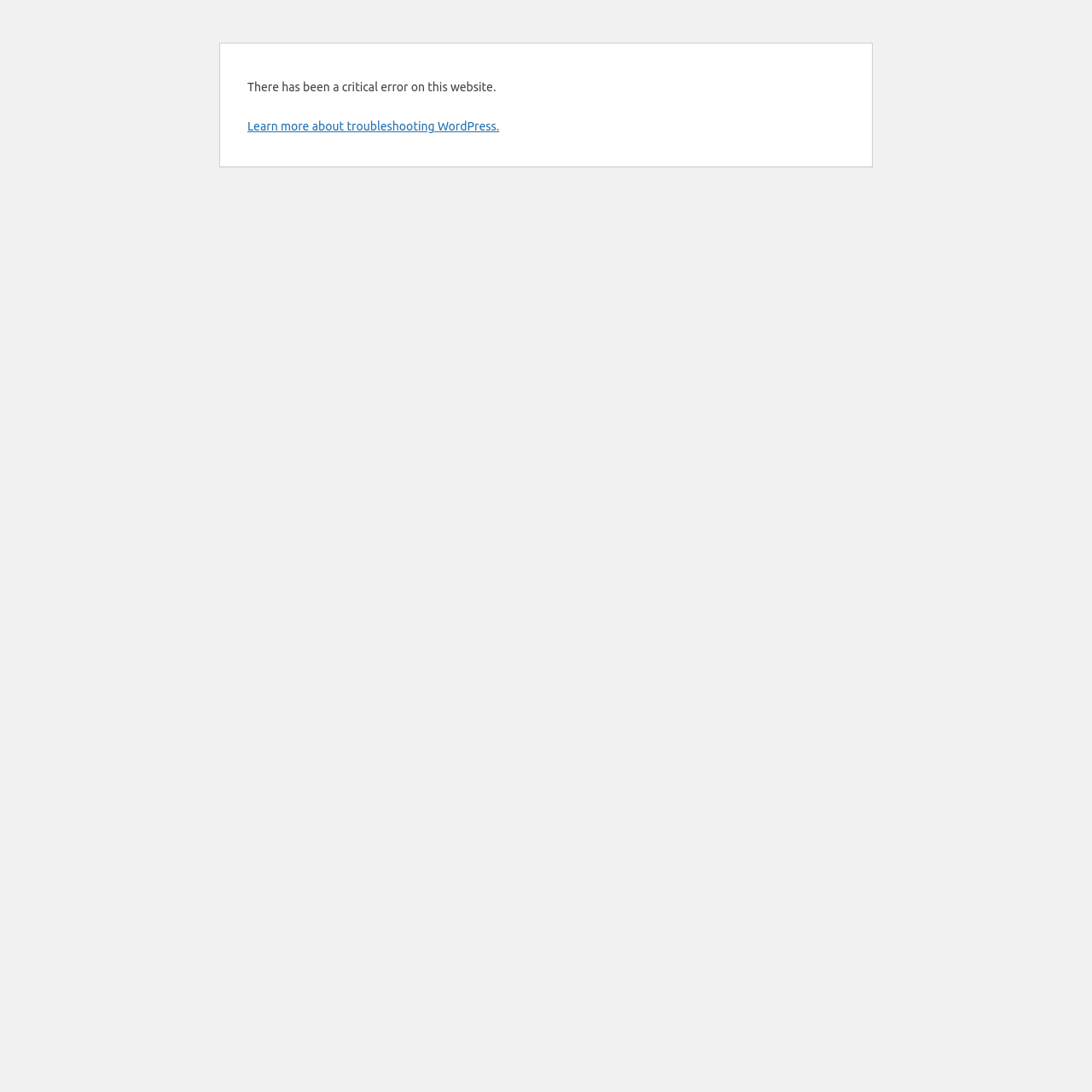Bounding box coordinates are specified in the format (top-left x, top-left y, bottom-right x, bottom-right y). All values are floating point numbers bounded between 0 and 1. Please provide the bounding box coordinate of the region this sentence describes: Learn more about troubleshooting WordPress.

[0.227, 0.109, 0.457, 0.122]